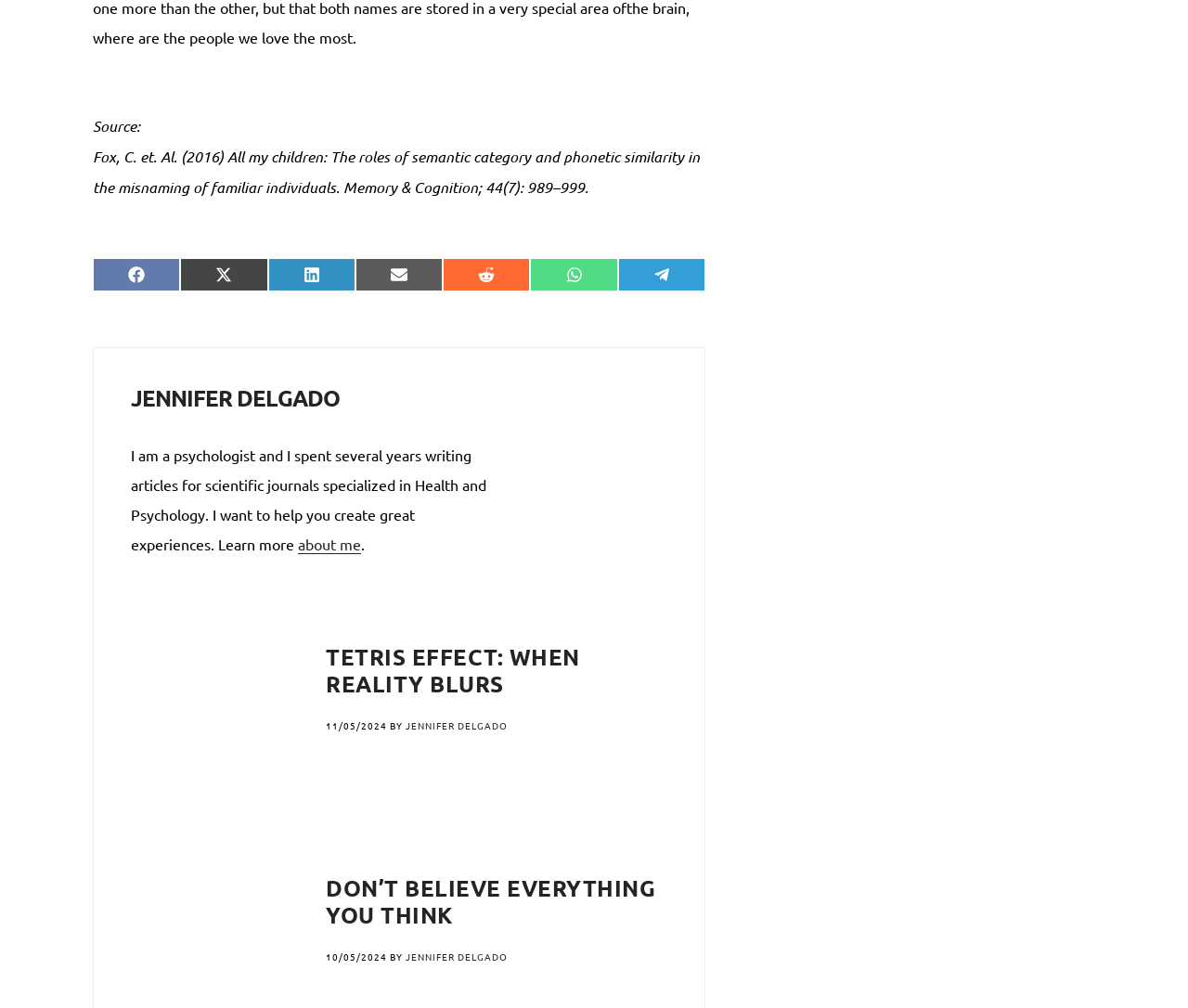Give a one-word or one-phrase response to the question:
What is the date of the article 'DON’T BELIEVE EVERYTHING YOU THINK'?

10/05/2024